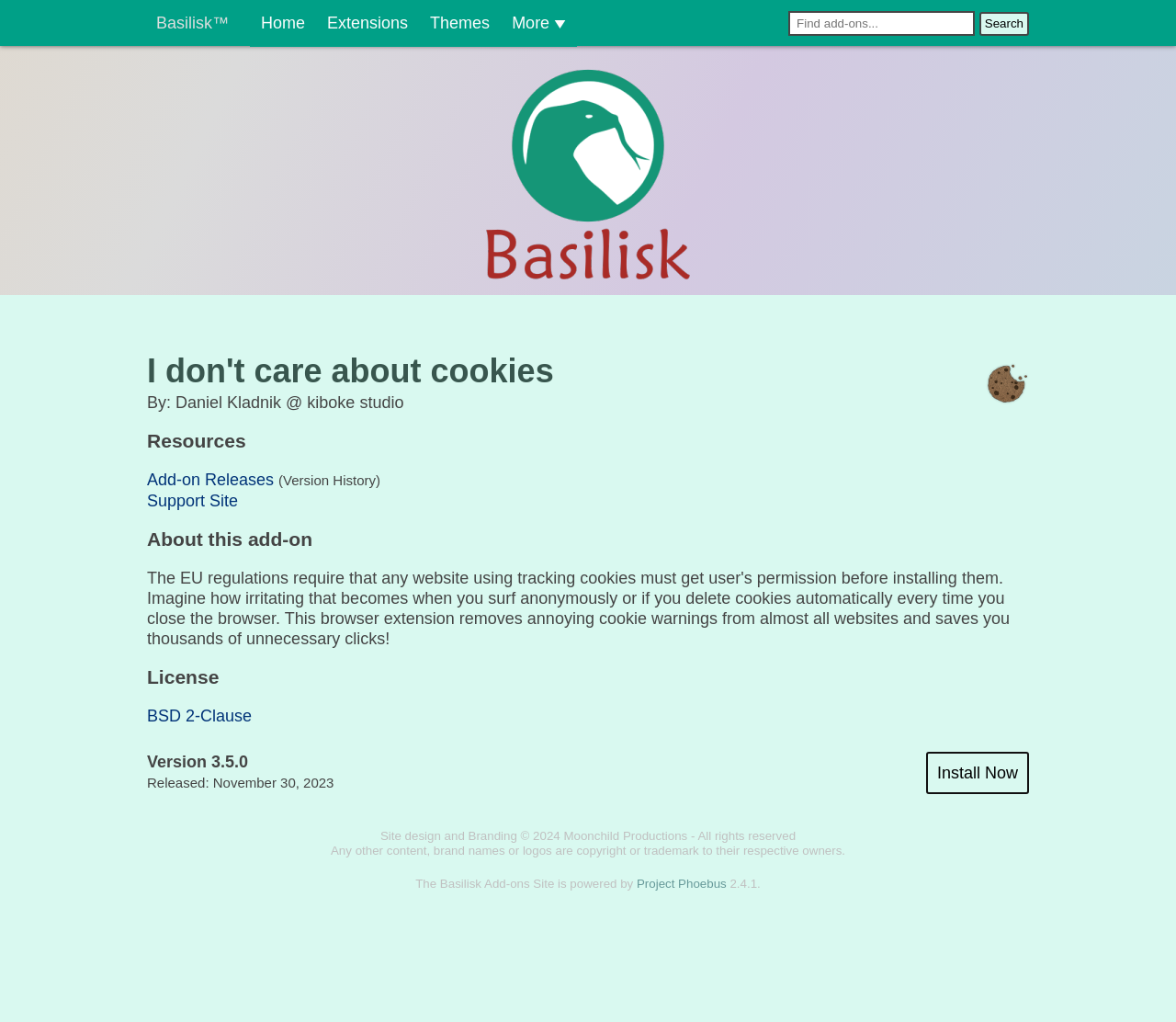Can you find the bounding box coordinates of the area I should click to execute the following instruction: "Click the Basilisk™ link"?

[0.123, 0.0, 0.204, 0.045]